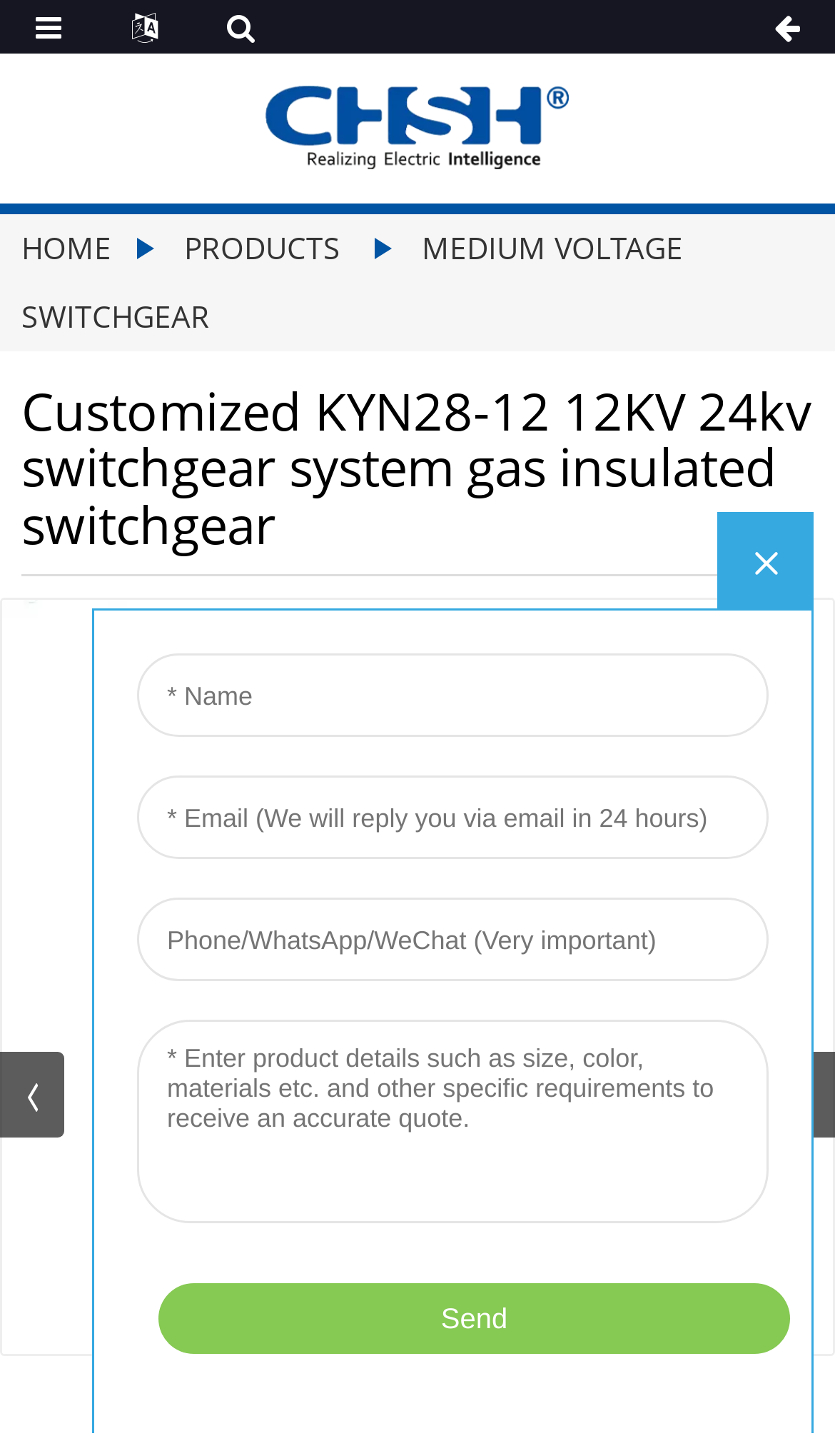Using the format (top-left x, top-left y, bottom-right x, bottom-right y), and given the element description, identify the bounding box coordinates within the screenshot: alt="logo-1"

[0.317, 0.072, 0.683, 0.1]